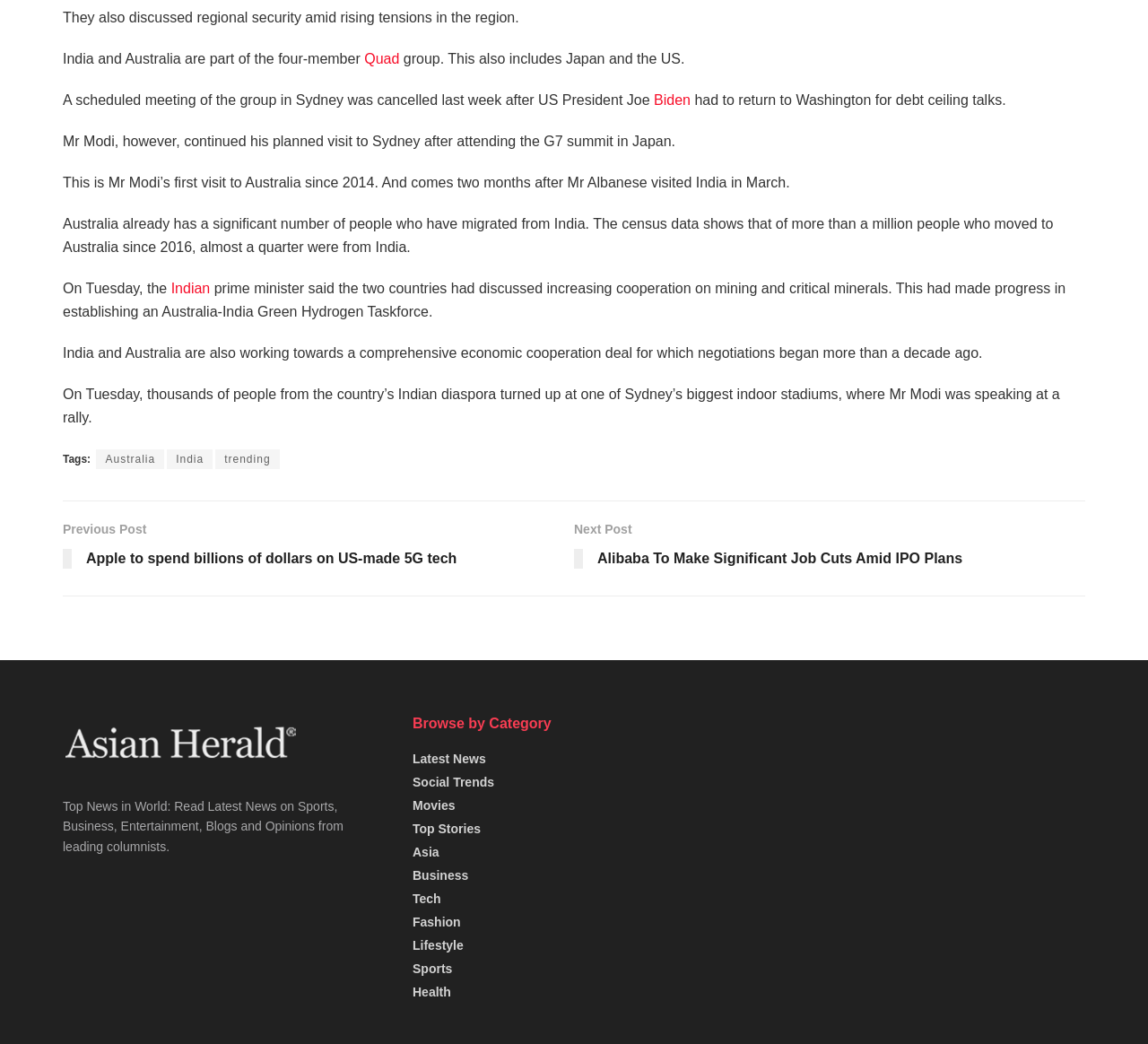What is the name of the group that includes India, Australia, Japan, and the US?
Please give a detailed answer to the question using the information shown in the image.

The answer can be found in the second sentence of the article, which states 'India and Australia are part of the four-member Quad group. This also includes Japan and the US.'